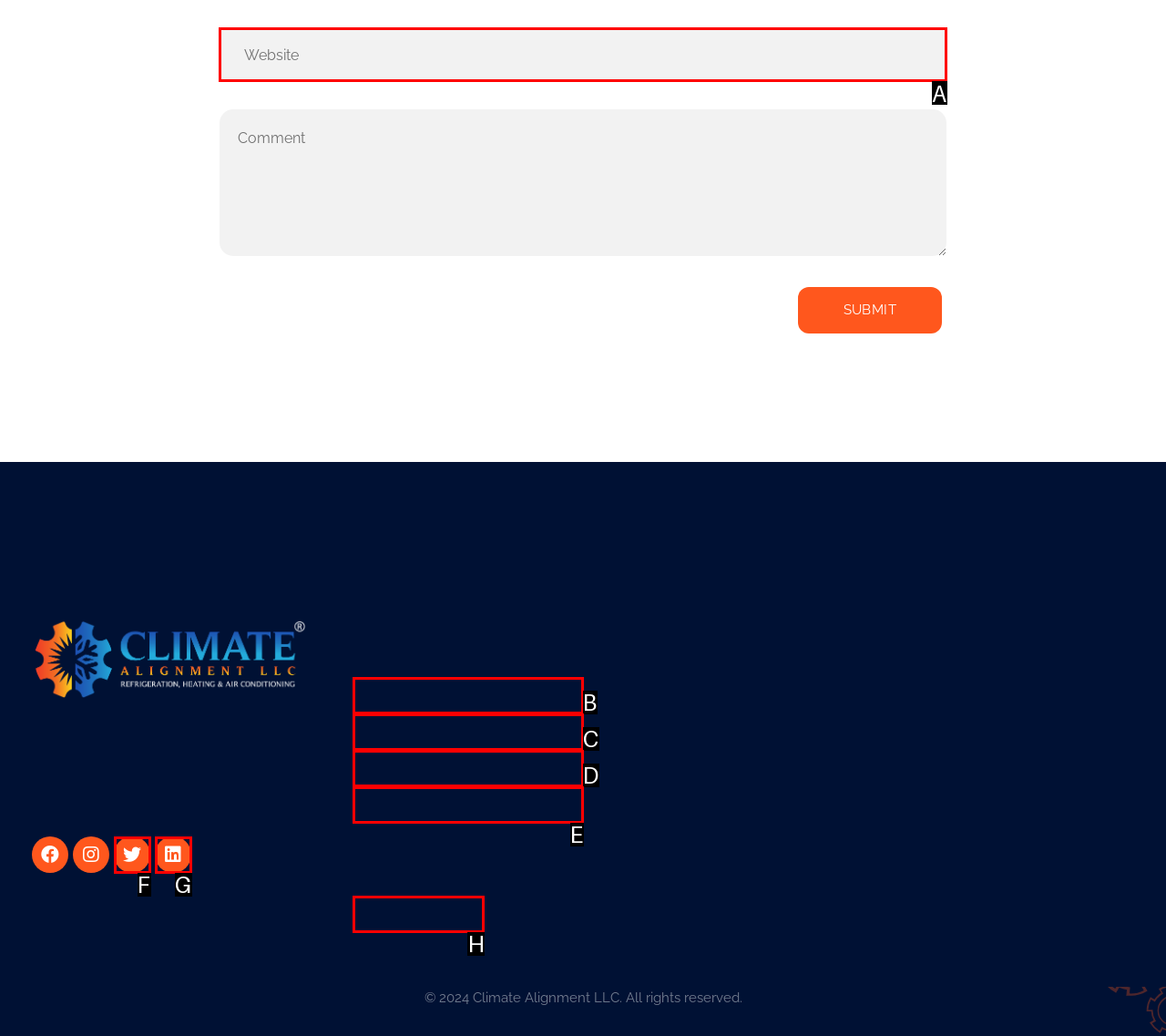Determine which HTML element to click for this task: Enter website name Provide the letter of the selected choice.

A